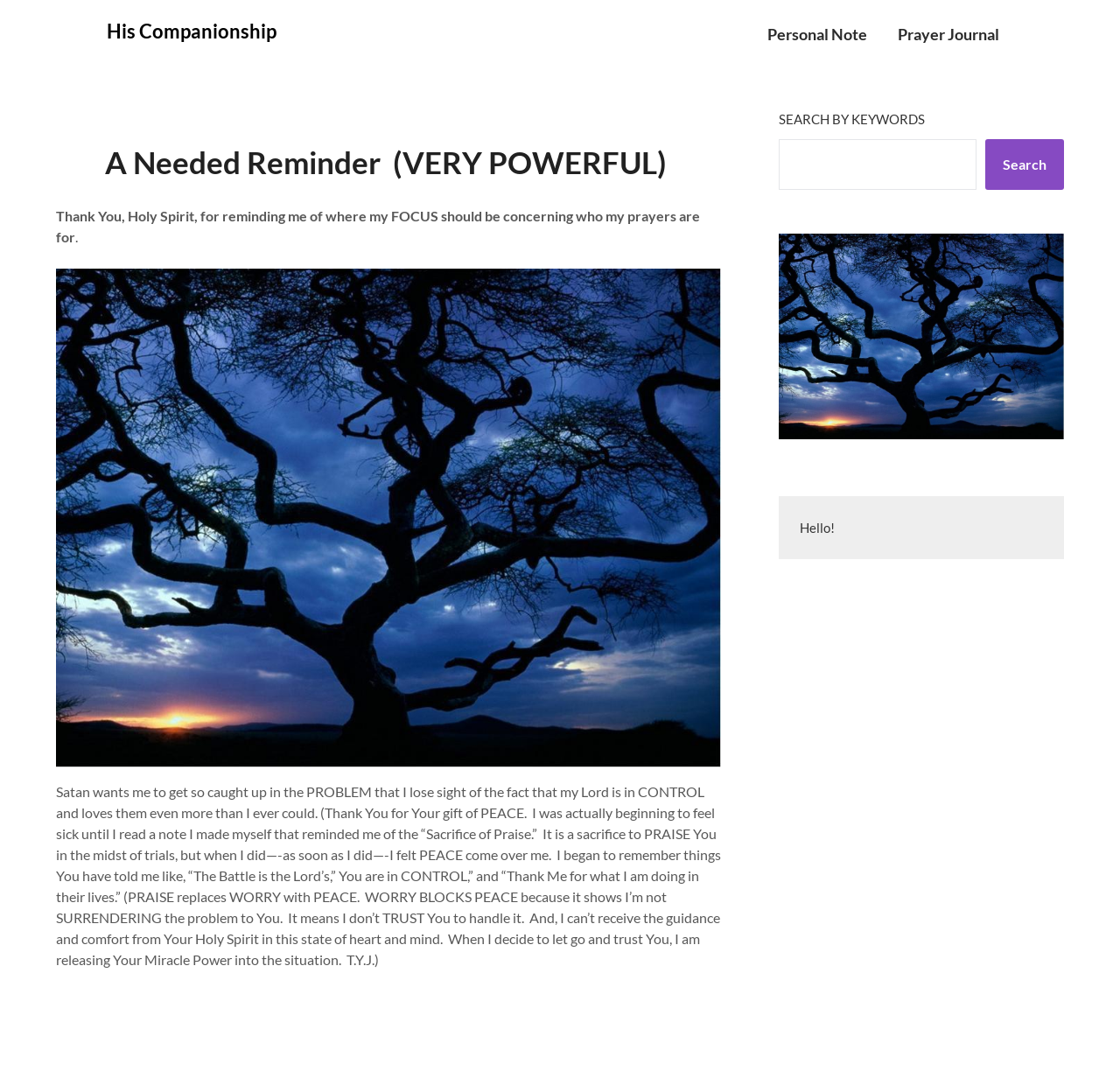Use a single word or phrase to respond to the question:
What is the author's feeling before reading a note?

sick